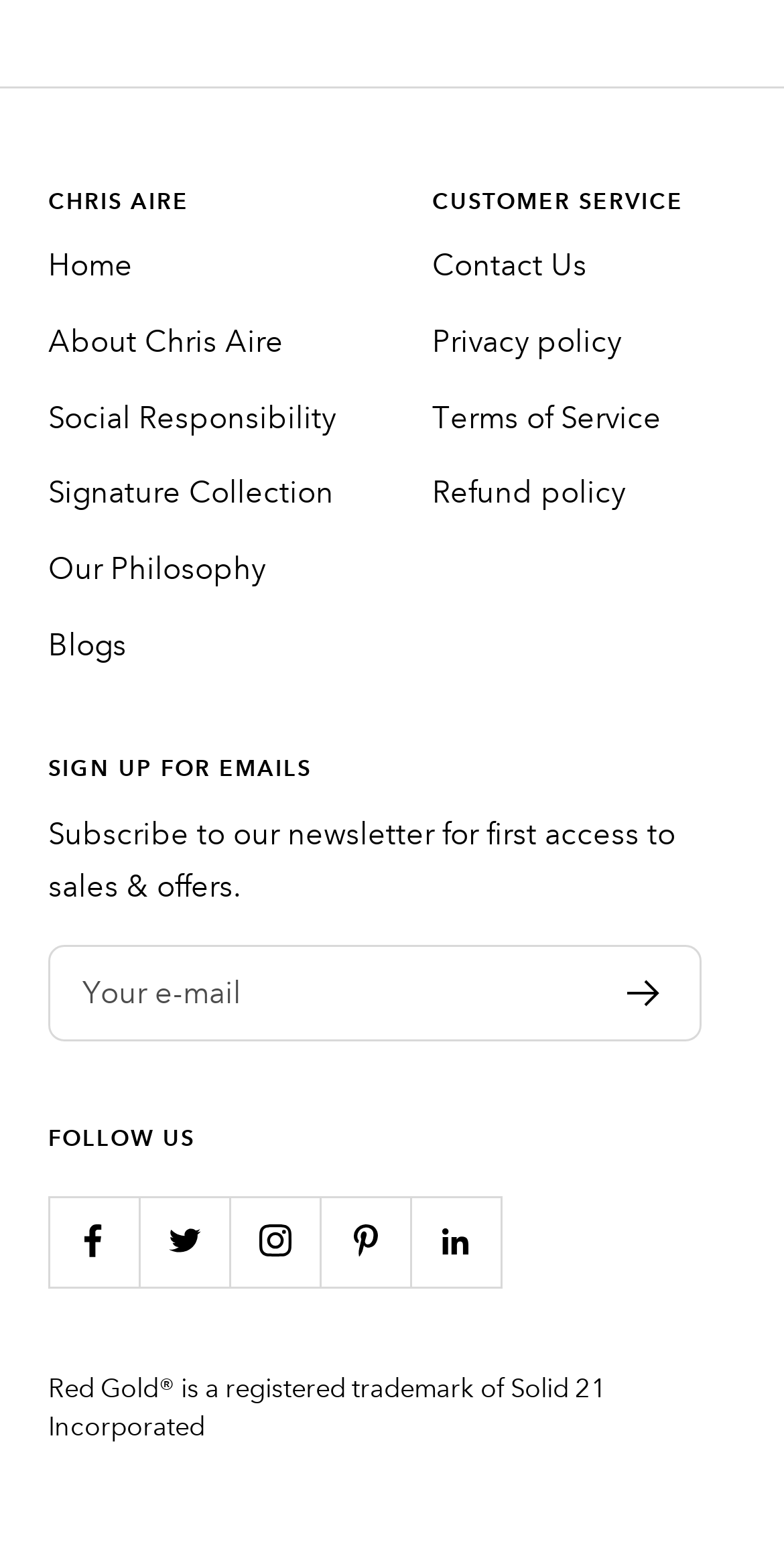Identify the bounding box coordinates of the specific part of the webpage to click to complete this instruction: "Enter your email".

[0.062, 0.612, 0.895, 0.674]